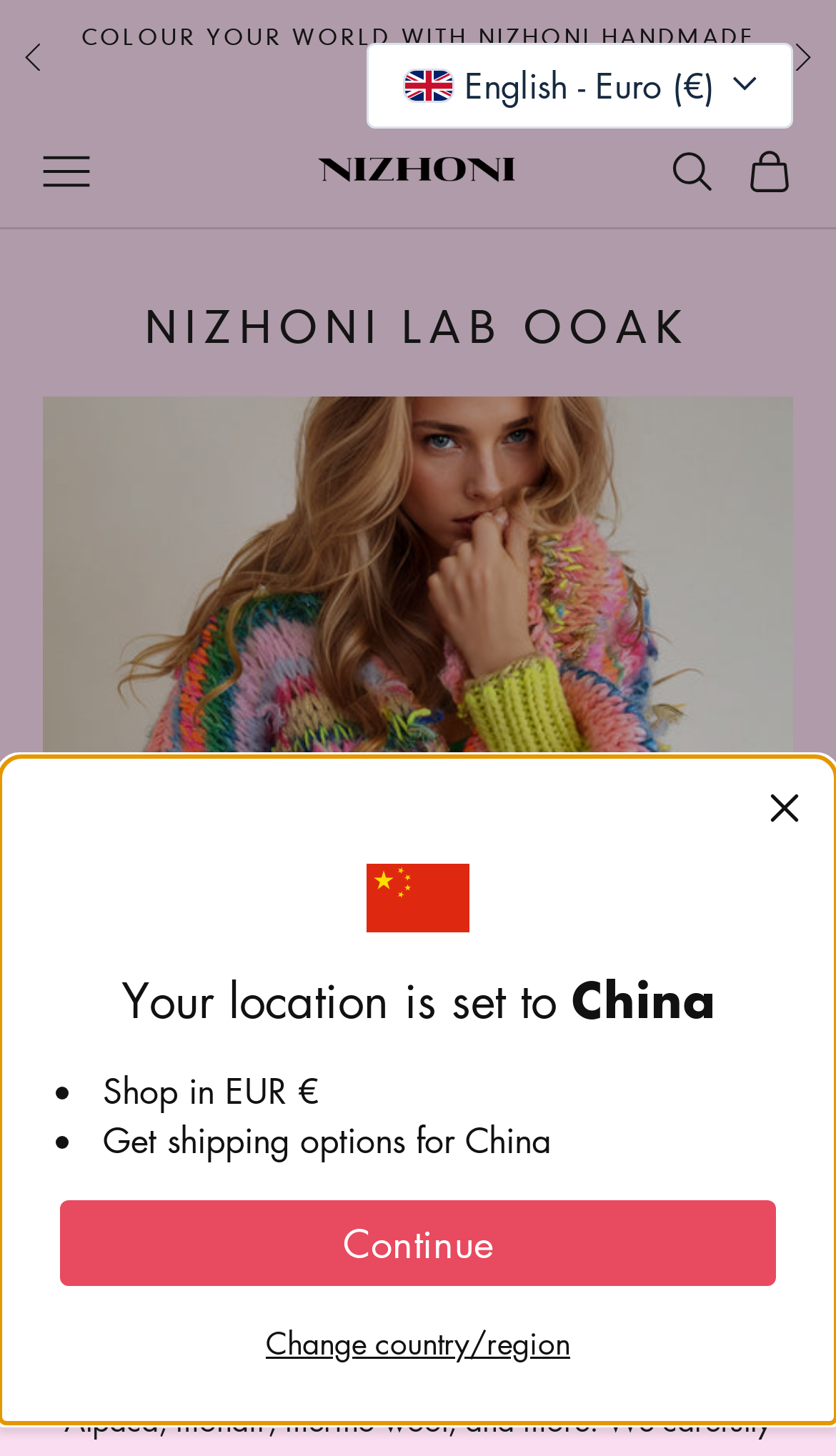What is the theme of the website?
Please elaborate on the answer to the question with detailed information.

I inferred the theme of the website by analyzing the text 'COLOUR YOUR WORLD WITH NIZHONI HANDMADE LUXURY' located at the top section of the webpage. This text suggests that the website is related to handmade luxury products or services.